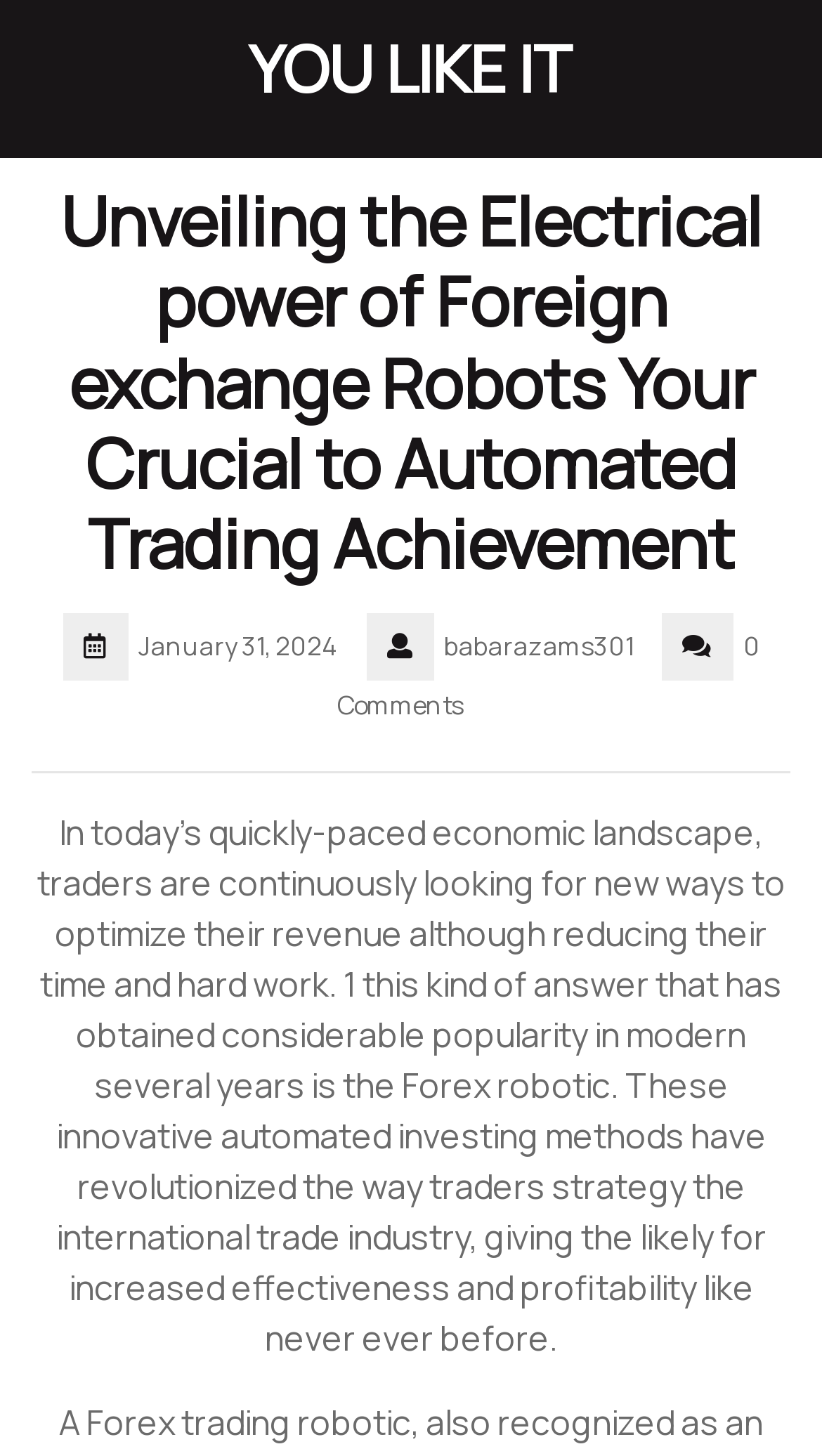What is the orientation of the separator?
Could you give a comprehensive explanation in response to this question?

I found a separator element on the webpage with bounding box coordinates [0.038, 0.53, 0.962, 0.531], and its orientation is specified as 'horizontal'.